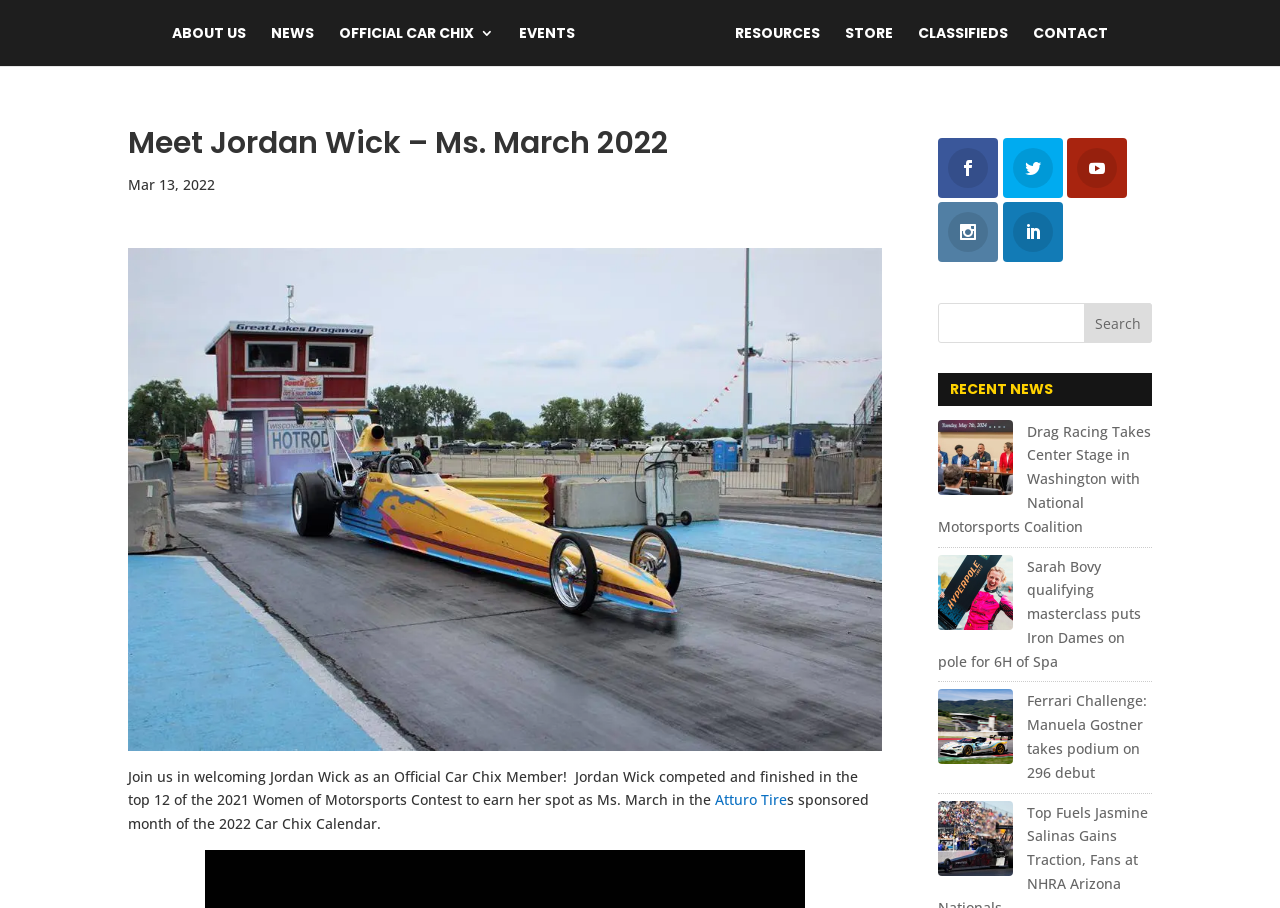Determine the bounding box coordinates for the area that needs to be clicked to fulfill this task: "Search for something". The coordinates must be given as four float numbers between 0 and 1, i.e., [left, top, right, bottom].

[0.733, 0.334, 0.9, 0.378]